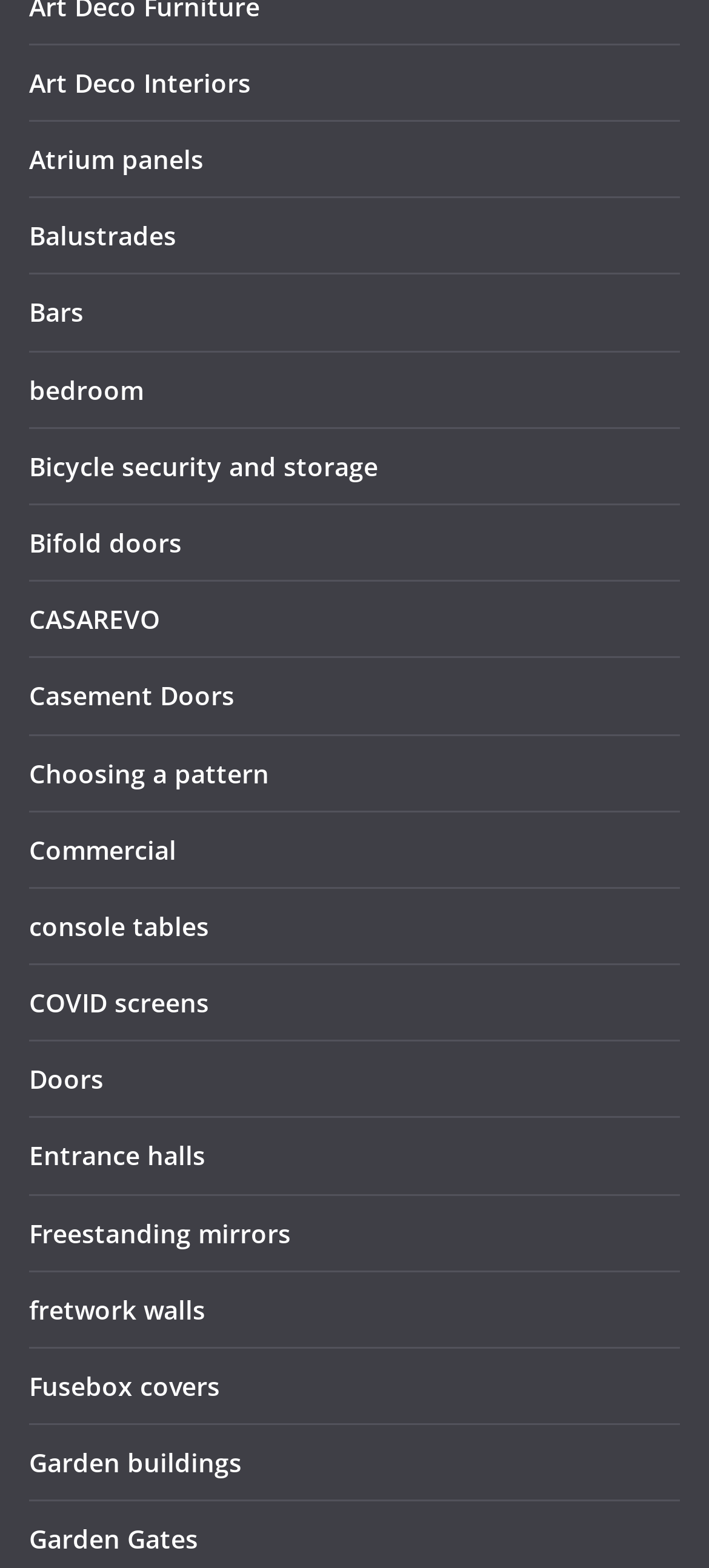Identify the bounding box coordinates of the region I need to click to complete this instruction: "Learn about Balustrades".

[0.041, 0.139, 0.249, 0.161]